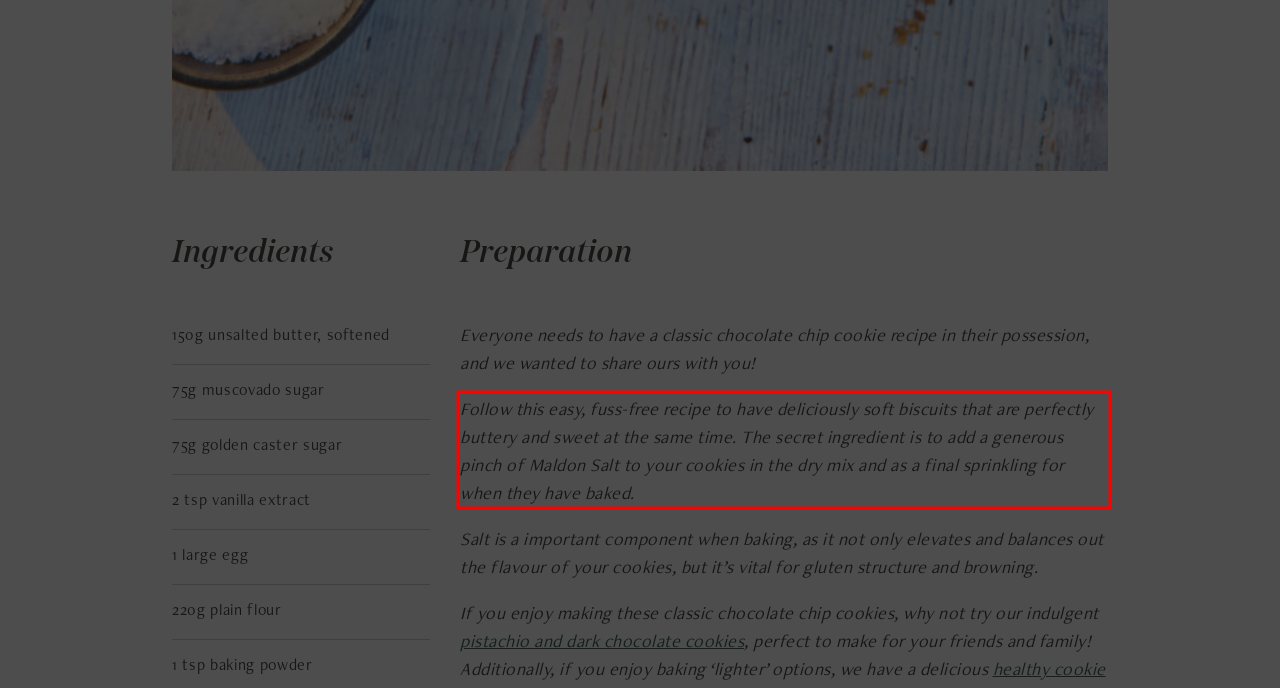Analyze the screenshot of the webpage and extract the text from the UI element that is inside the red bounding box.

Follow this easy, fuss-free recipe to have deliciously soft biscuits that are perfectly buttery and sweet at the same time. The secret ingredient is to add a generous pinch of Maldon Salt to your cookies in the dry mix and as a final sprinkling for when they have baked.